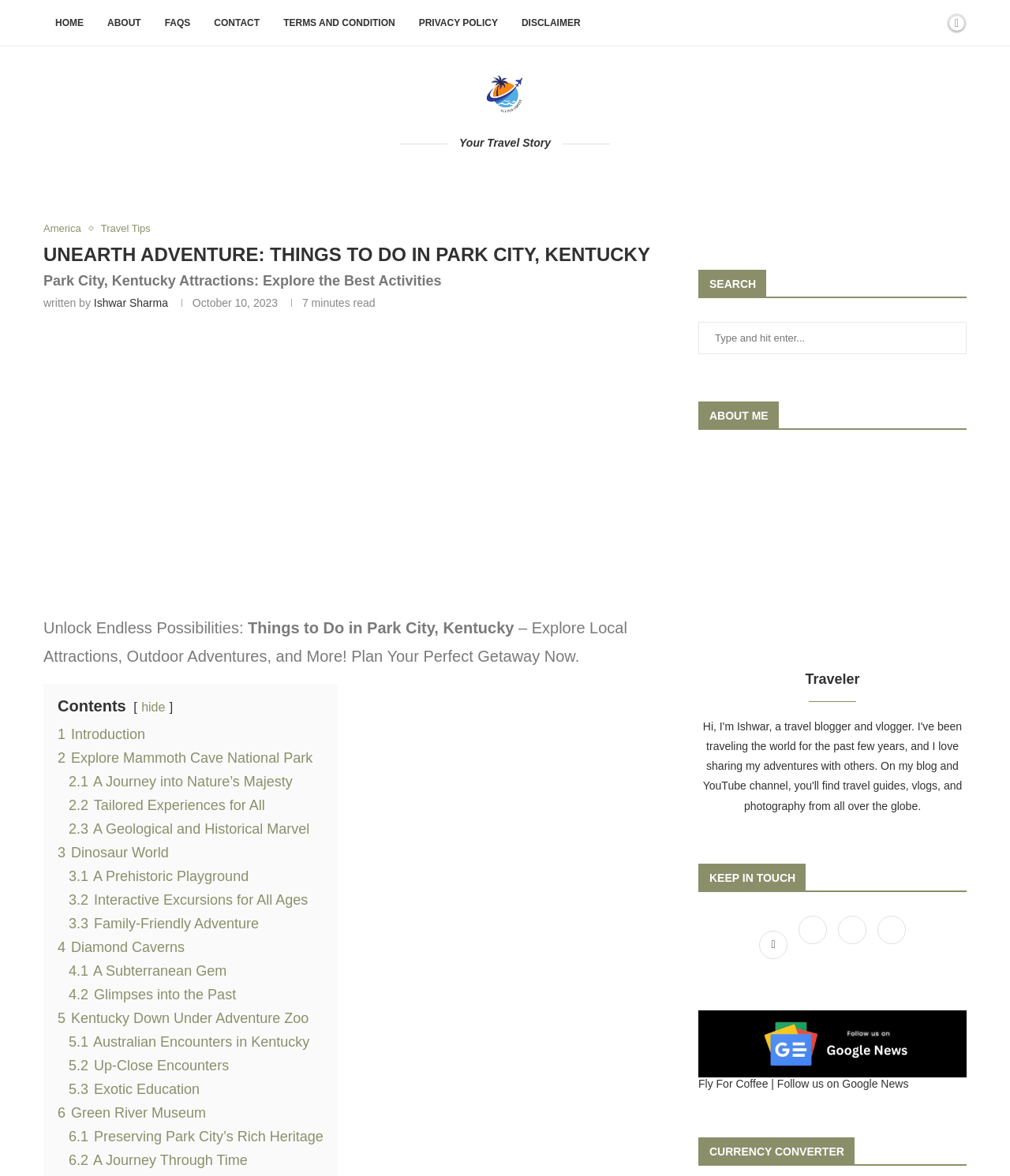Please specify the bounding box coordinates for the clickable region that will help you carry out the instruction: "Search for things to do in Park City, Kentucky".

[0.691, 0.274, 0.957, 0.301]